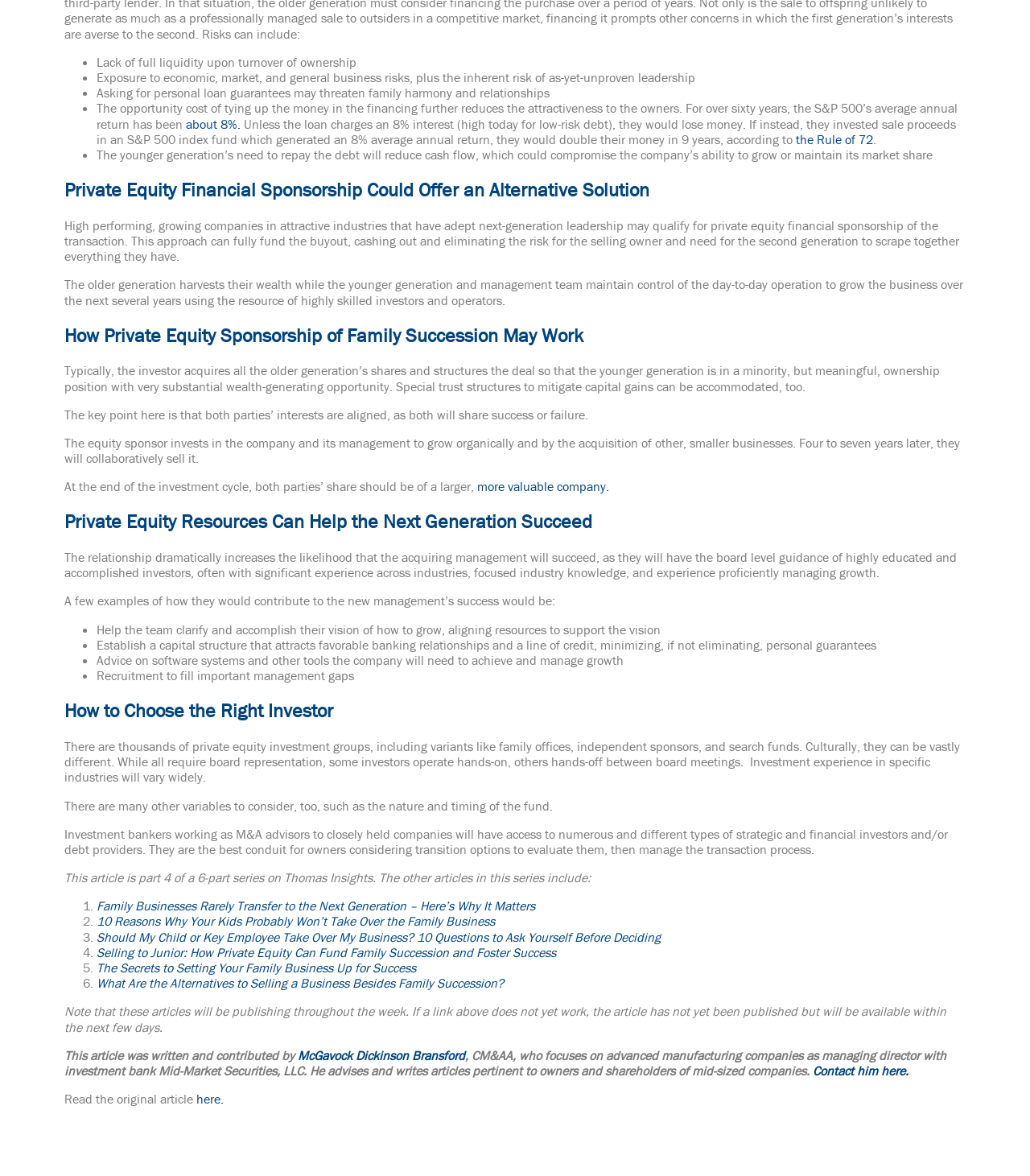What is the role of the investment banker in the transaction process?
Based on the visual content, answer with a single word or a brief phrase.

To manage the transaction process